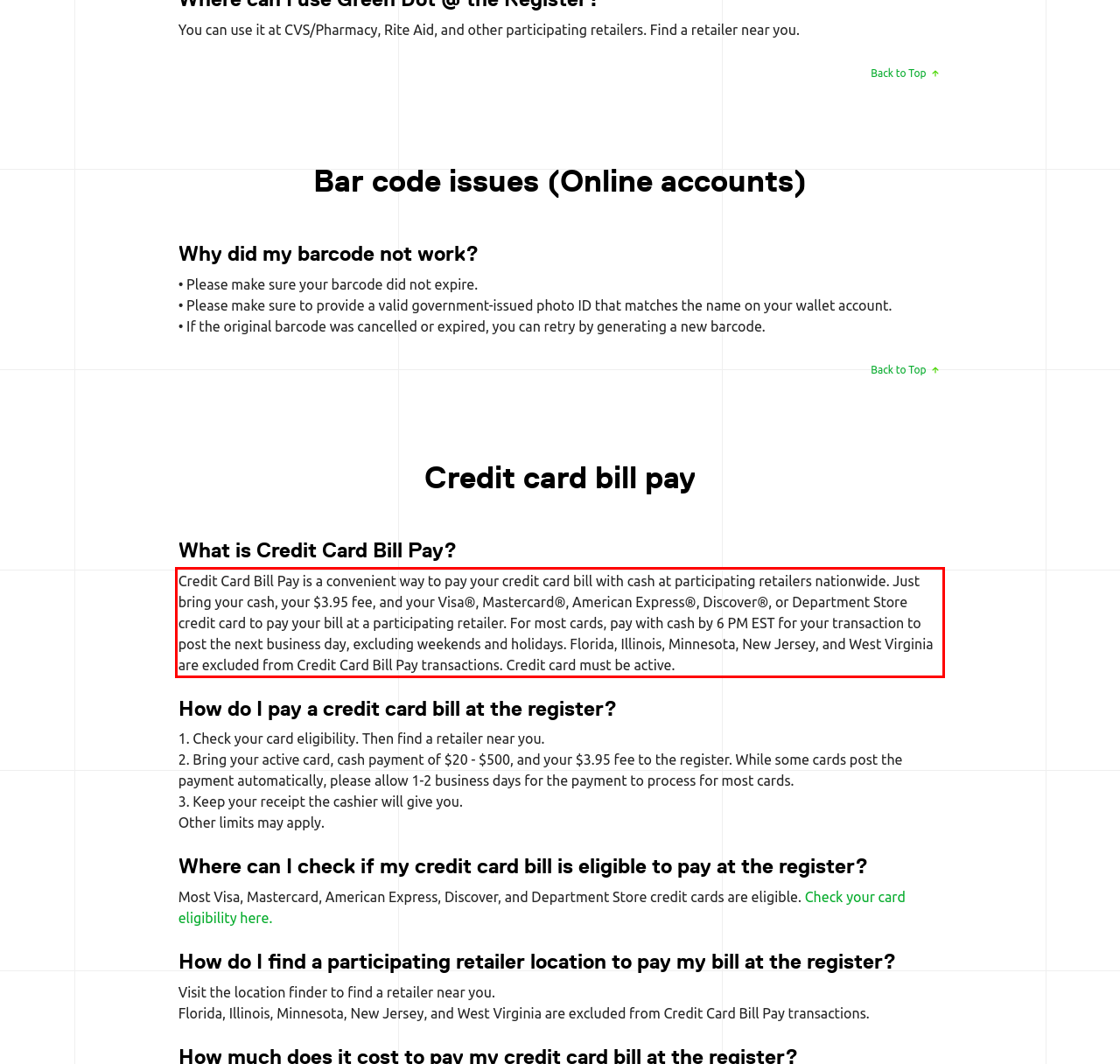Examine the screenshot of the webpage, locate the red bounding box, and perform OCR to extract the text contained within it.

Credit Card Bill Pay is a convenient way to pay your credit card bill with cash at participating retailers nationwide. Just bring your cash, your $3.95 fee, and your Visa®, Mastercard®, American Express®, Discover®, or Department Store credit card to pay your bill at a participating retailer. For most cards, pay with cash by 6 PM EST for your transaction to post the next business day, excluding weekends and holidays. Florida, Illinois, Minnesota, New Jersey, and West Virginia are excluded from Credit Card Bill Pay transactions. Credit card must be active.